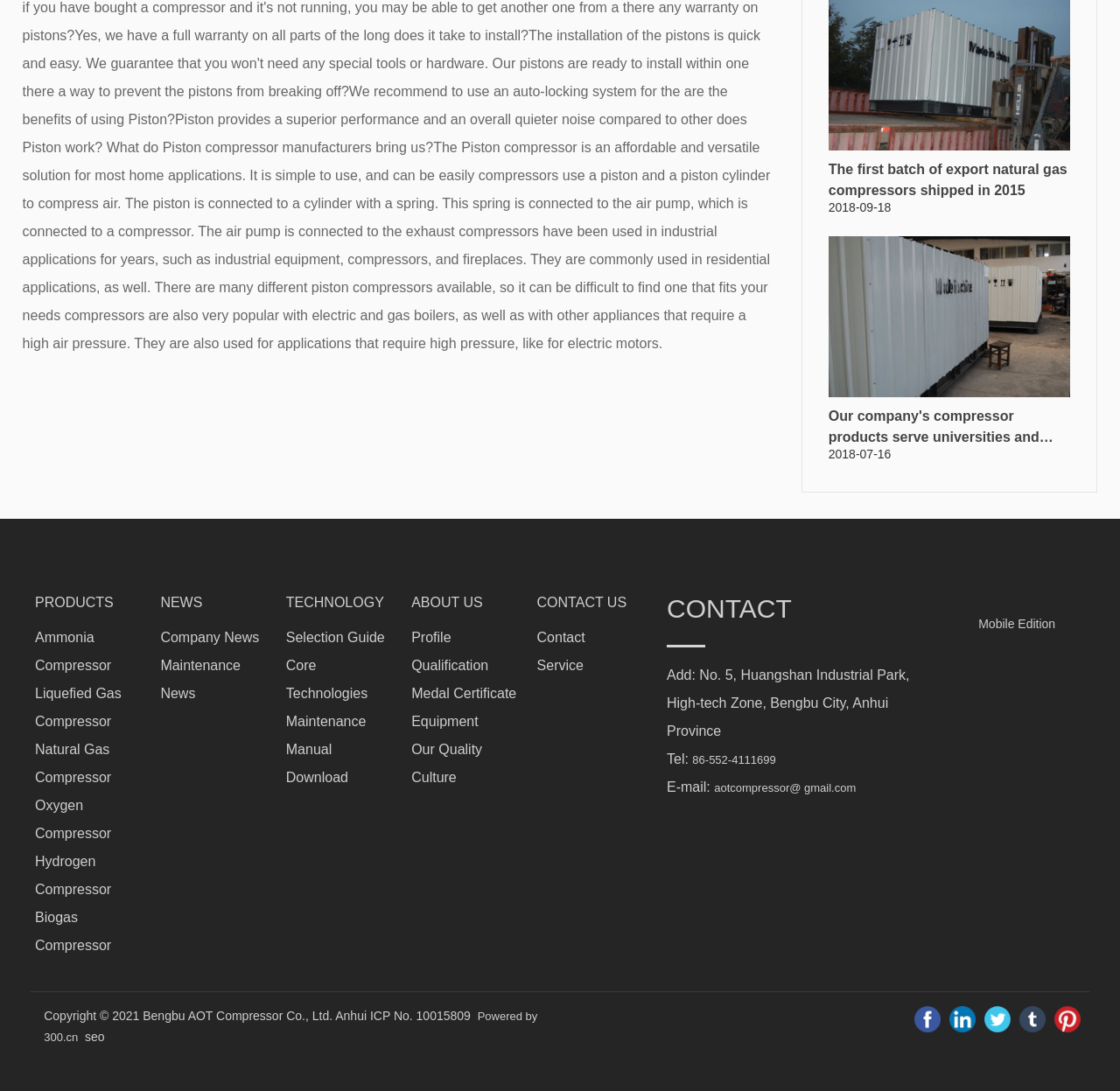Please determine the bounding box coordinates, formatted as (top-left x, top-left y, bottom-right x, bottom-right y), with all values as floating point numbers between 0 and 1. Identify the bounding box of the region described as: Liquefied Gas Compressor

[0.031, 0.623, 0.128, 0.675]